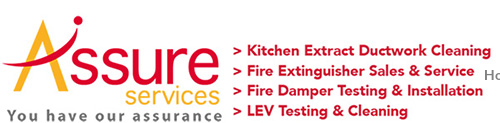Provide a short, one-word or phrase answer to the question below:
How many service offerings are listed?

4